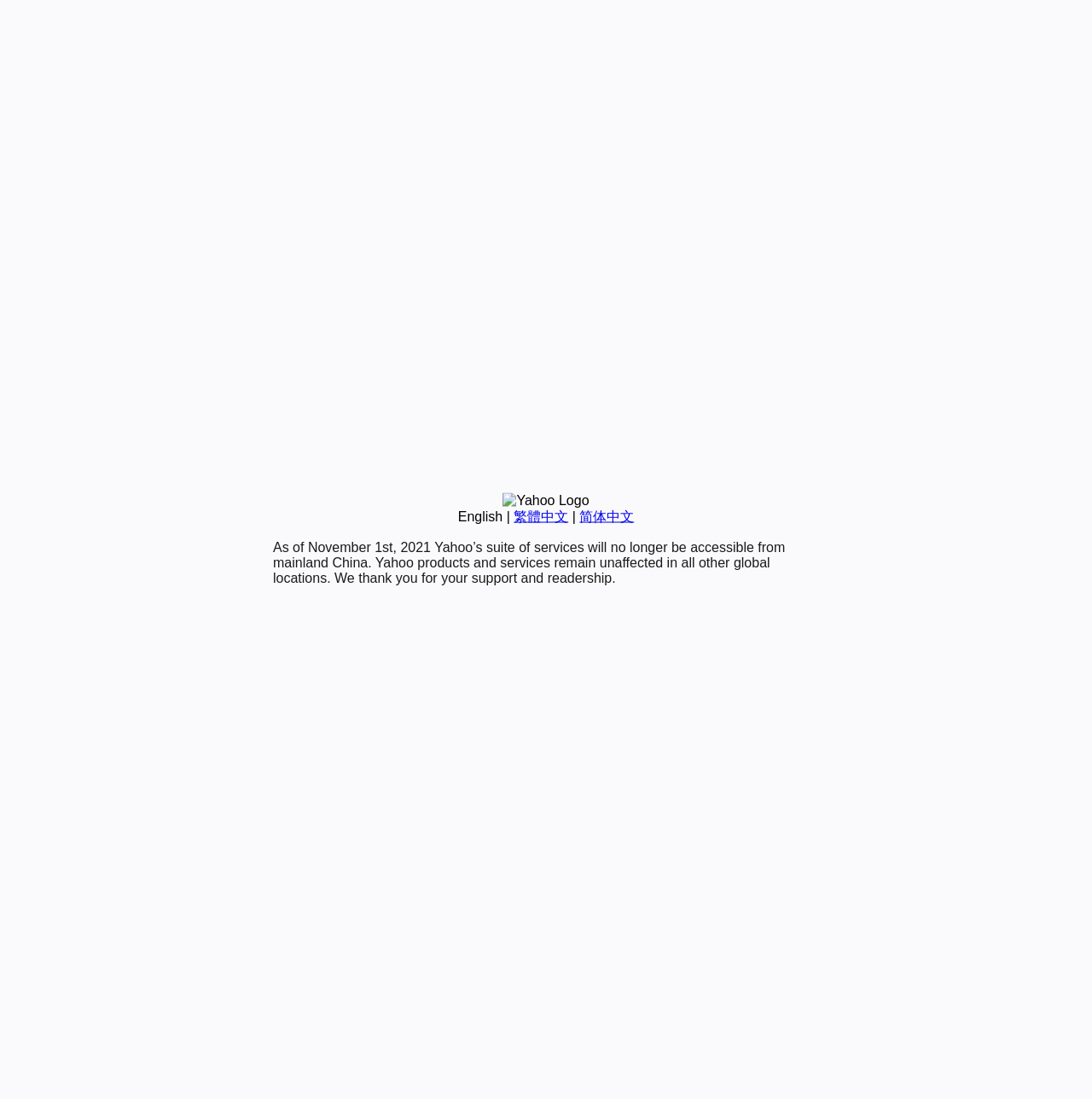Please predict the bounding box coordinates (top-left x, top-left y, bottom-right x, bottom-right y) for the UI element in the screenshot that fits the description: 简体中文

[0.531, 0.463, 0.581, 0.476]